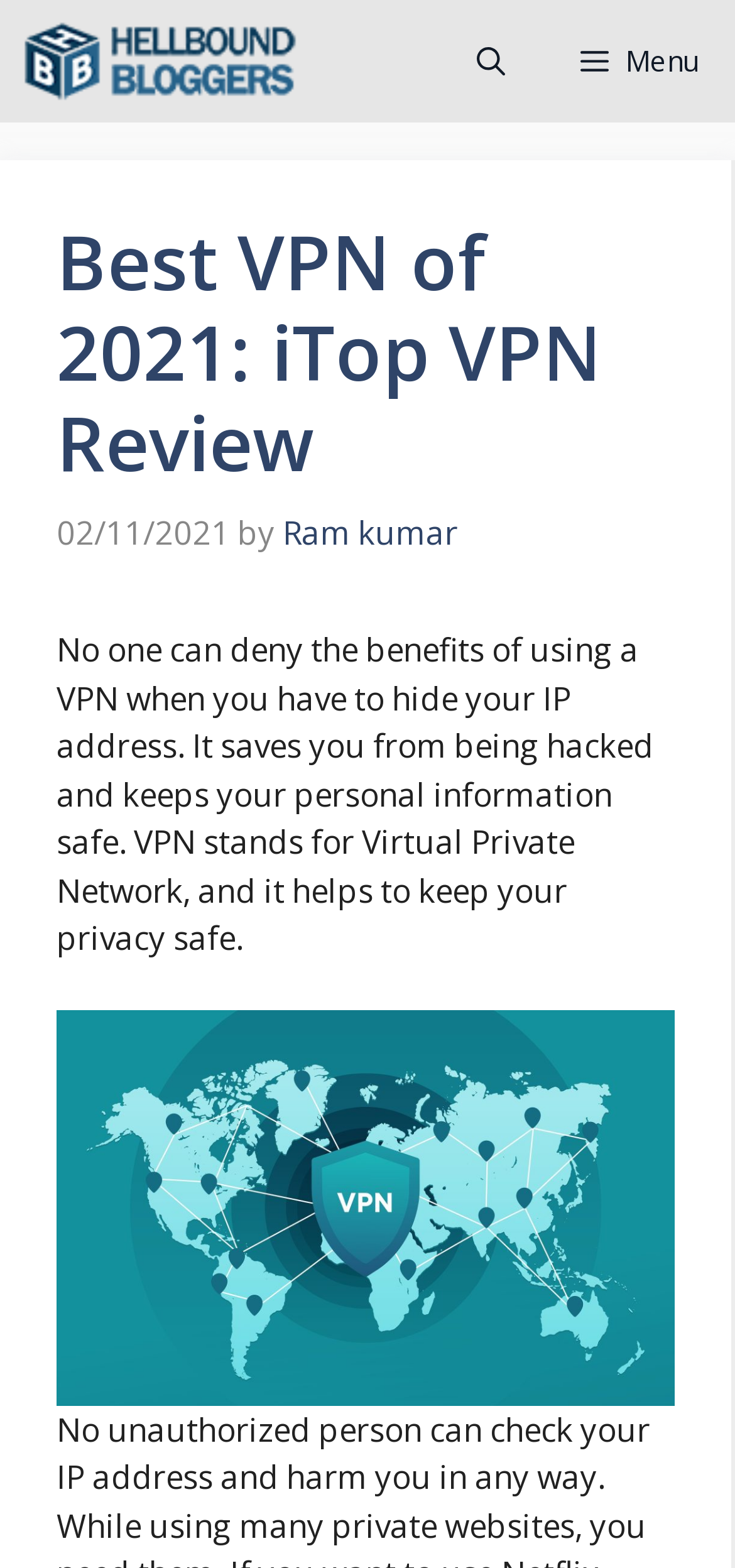What is the author of the current article?
Look at the screenshot and respond with one word or a short phrase.

Ram kumar